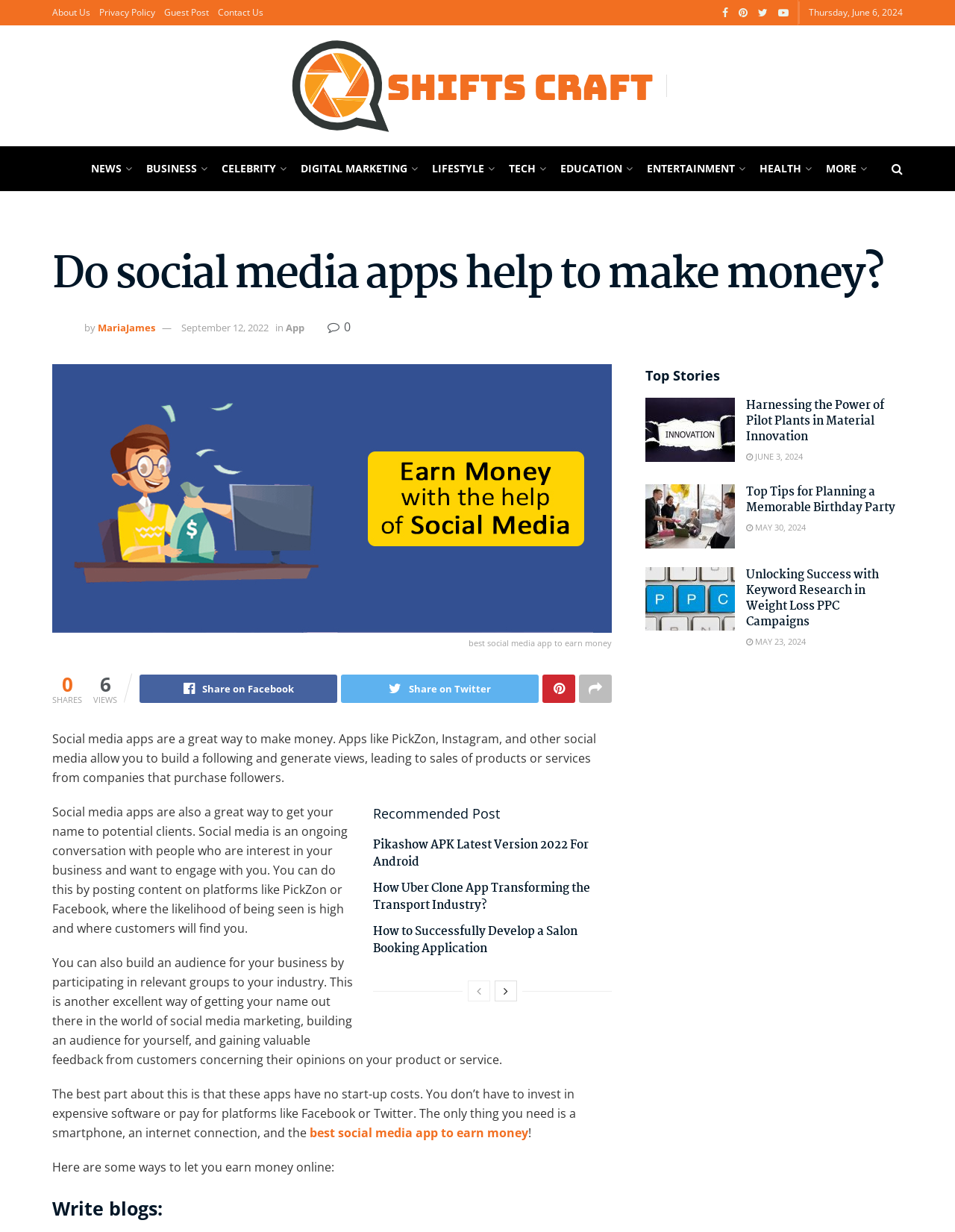Analyze the image and answer the question with as much detail as possible: 
What is the topic of the recommended post 'Pikashow APK Latest Version 2022 For Android'?

I found the topic by reading the title of the recommended post, which mentions 'Pikashow APK Latest Version 2022 For Android', indicating that the topic is related to Android.